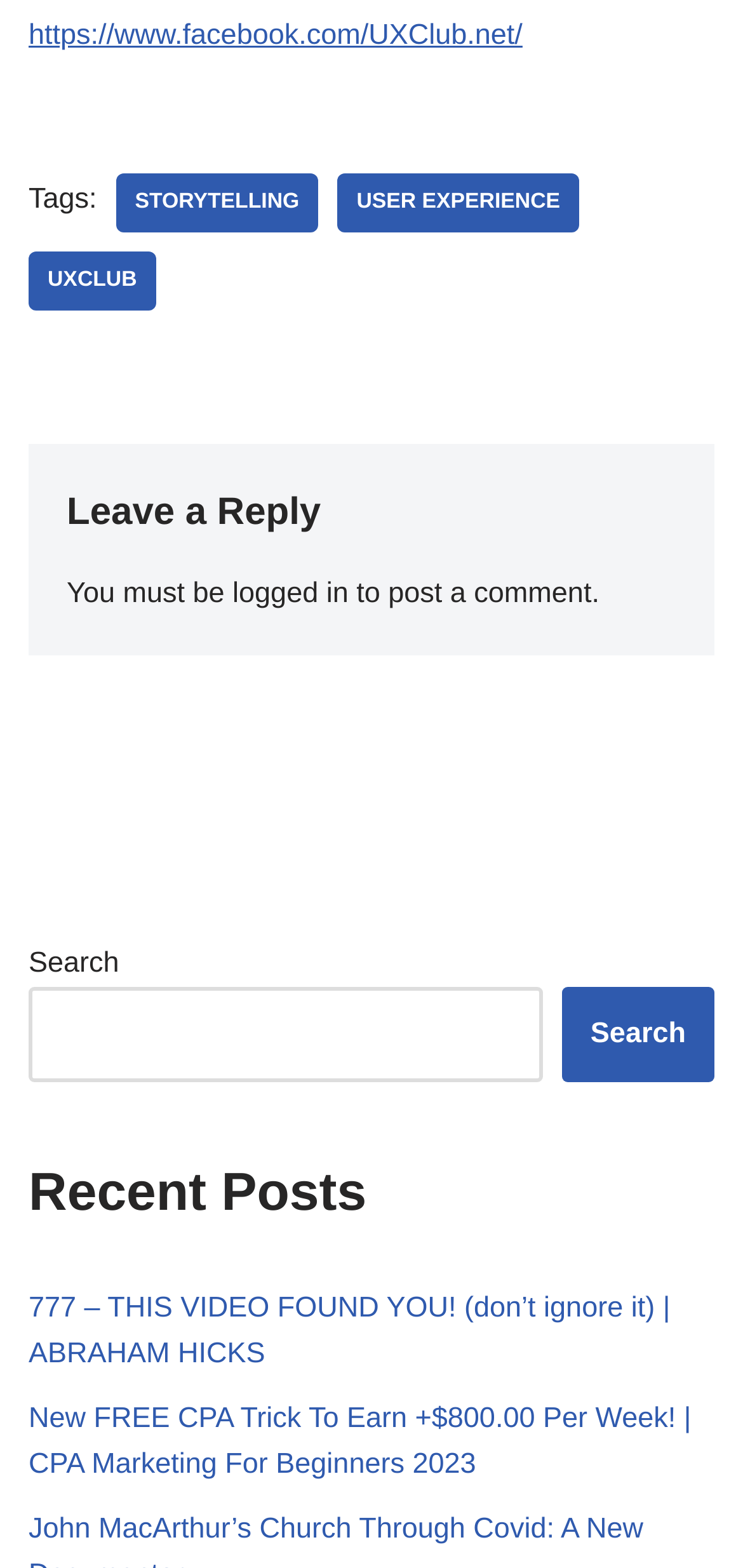Please provide a one-word or phrase answer to the question: 
What is the text above the search box?

Search